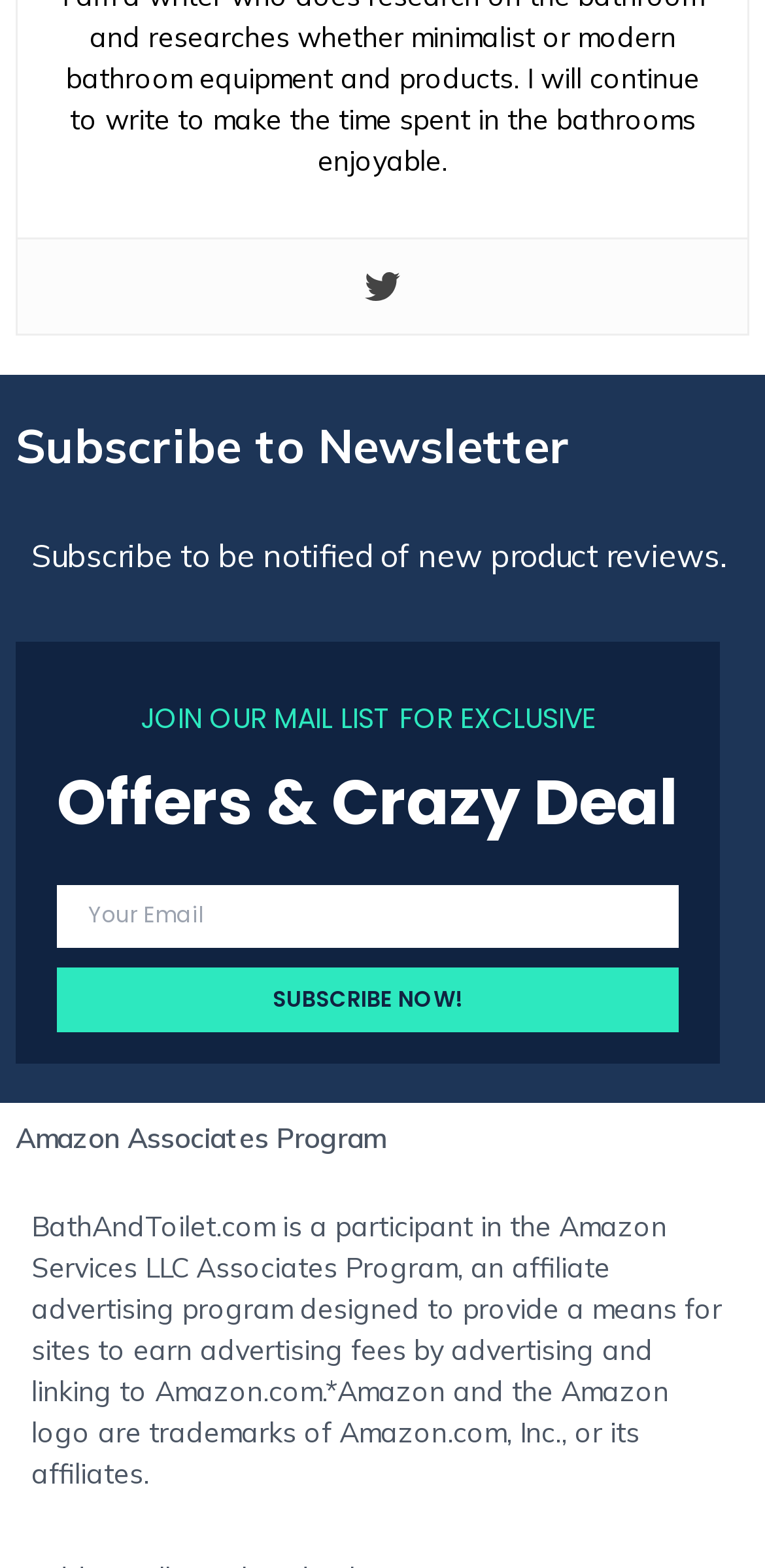Please provide the bounding box coordinates in the format (top-left x, top-left y, bottom-right x, bottom-right y). Remember, all values are floating point numbers between 0 and 1. What is the bounding box coordinate of the region described as: name="sfba-form-email" placeholder="Your Email"

[0.074, 0.564, 0.887, 0.604]